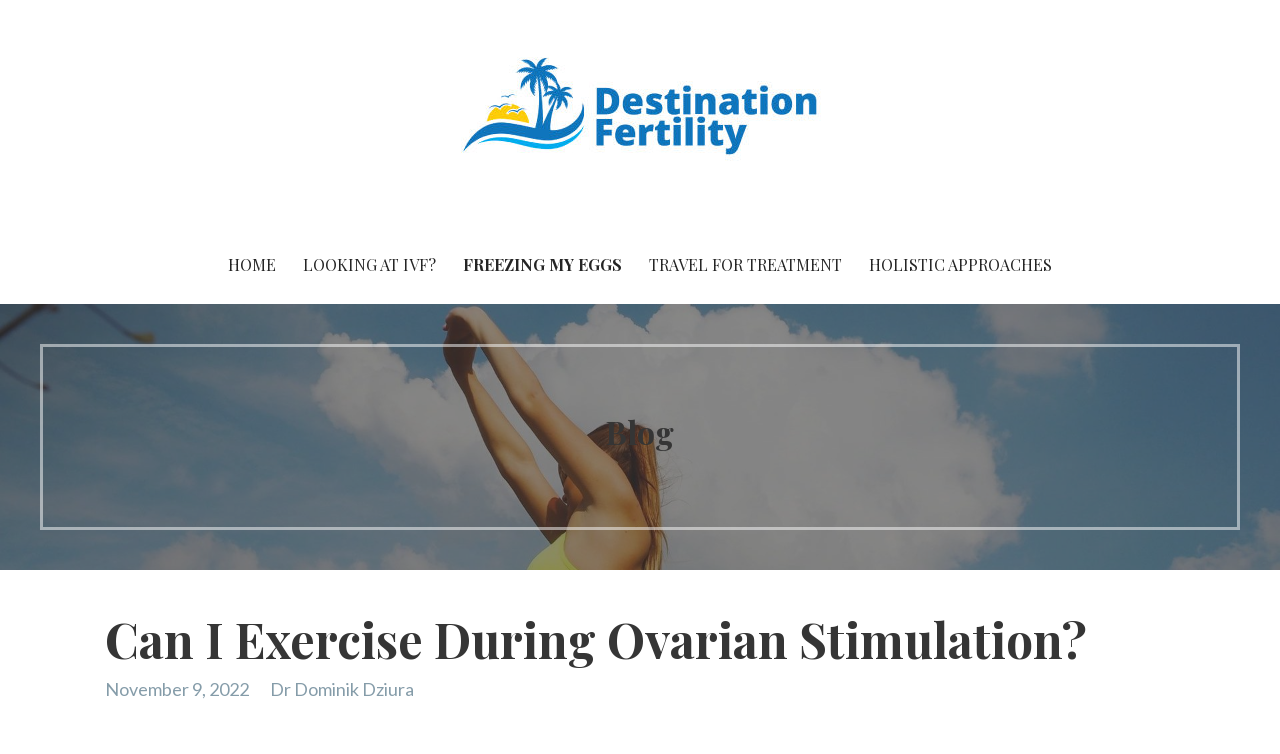Determine the bounding box coordinates of the clickable element to complete this instruction: "Explore the 'TRAVEL FOR TREATMENT' option". Provide the coordinates in the format of four float numbers between 0 and 1, [left, top, right, bottom].

[0.498, 0.301, 0.667, 0.403]